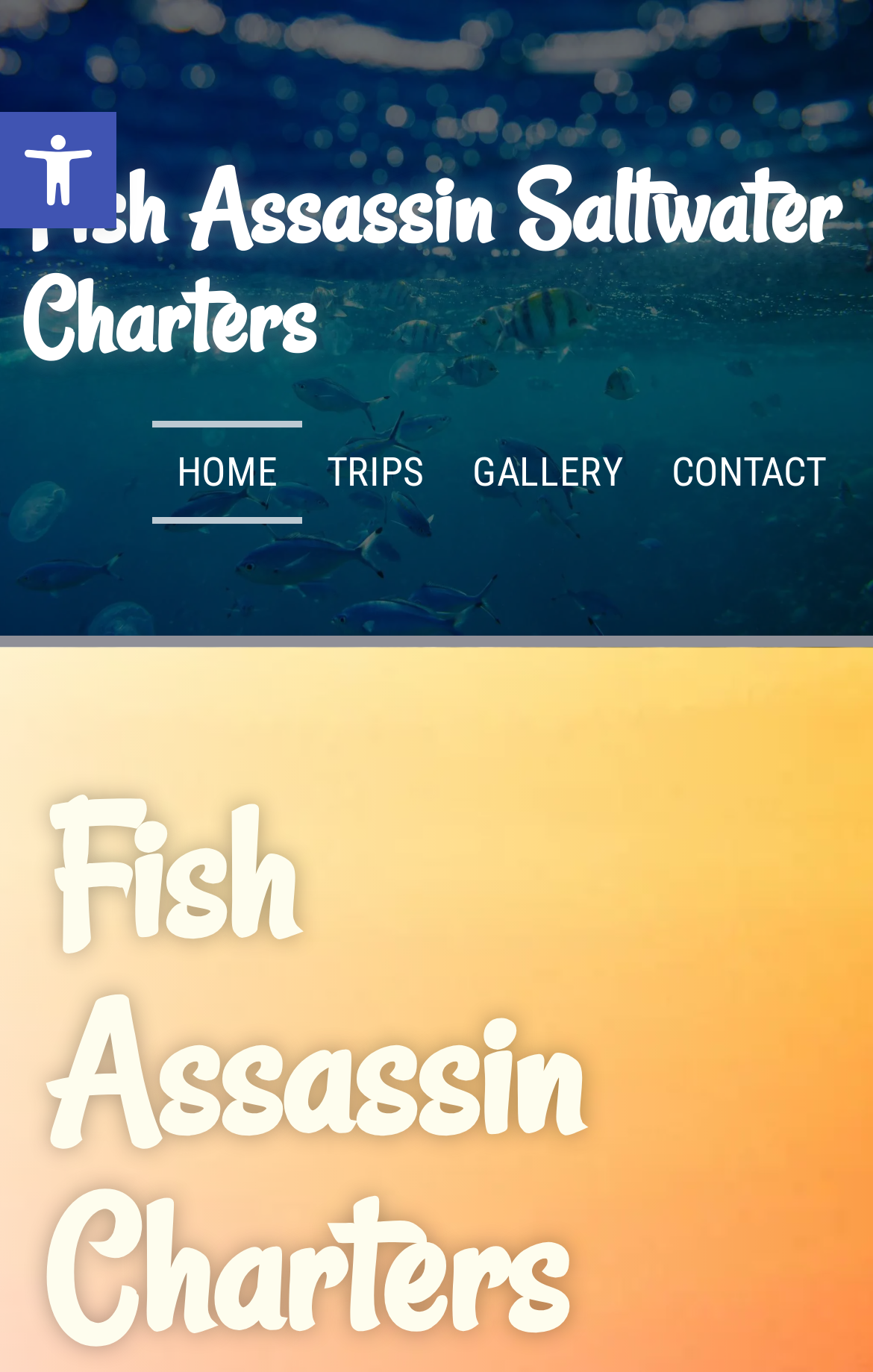How many headings are there on the page?
Answer with a single word or short phrase according to what you see in the image.

2